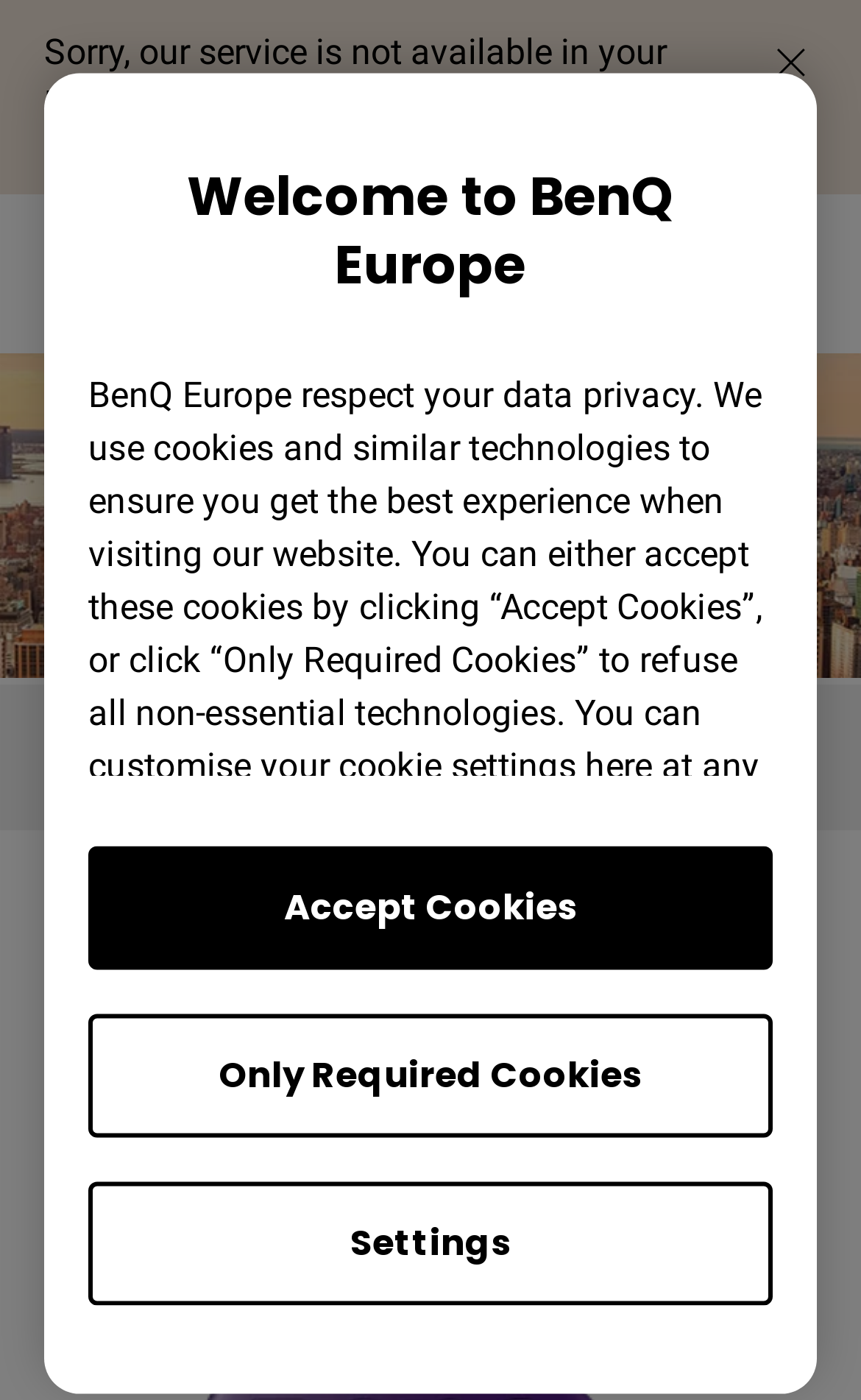Can you identify and provide the main heading of the webpage?

KEY ACCOUNT MANAGER B2C - ITALY